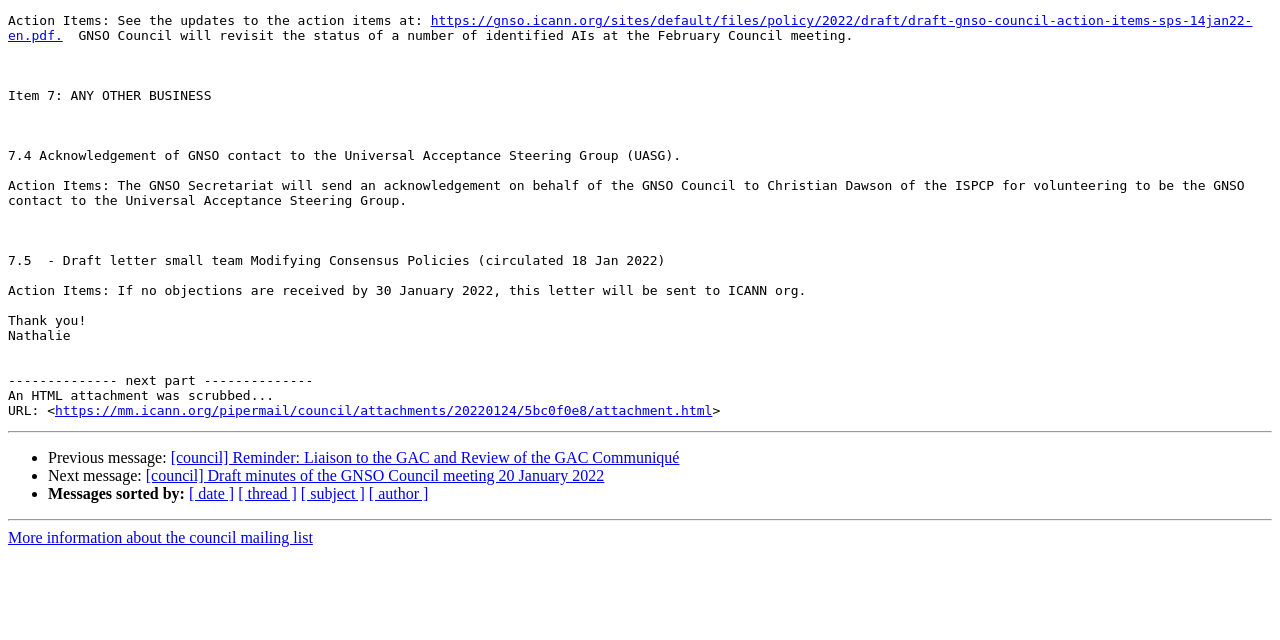Find the bounding box coordinates for the HTML element described in this sentence: "[ author ]". Provide the coordinates as four float numbers between 0 and 1, in the format [left, top, right, bottom].

[0.288, 0.758, 0.335, 0.785]